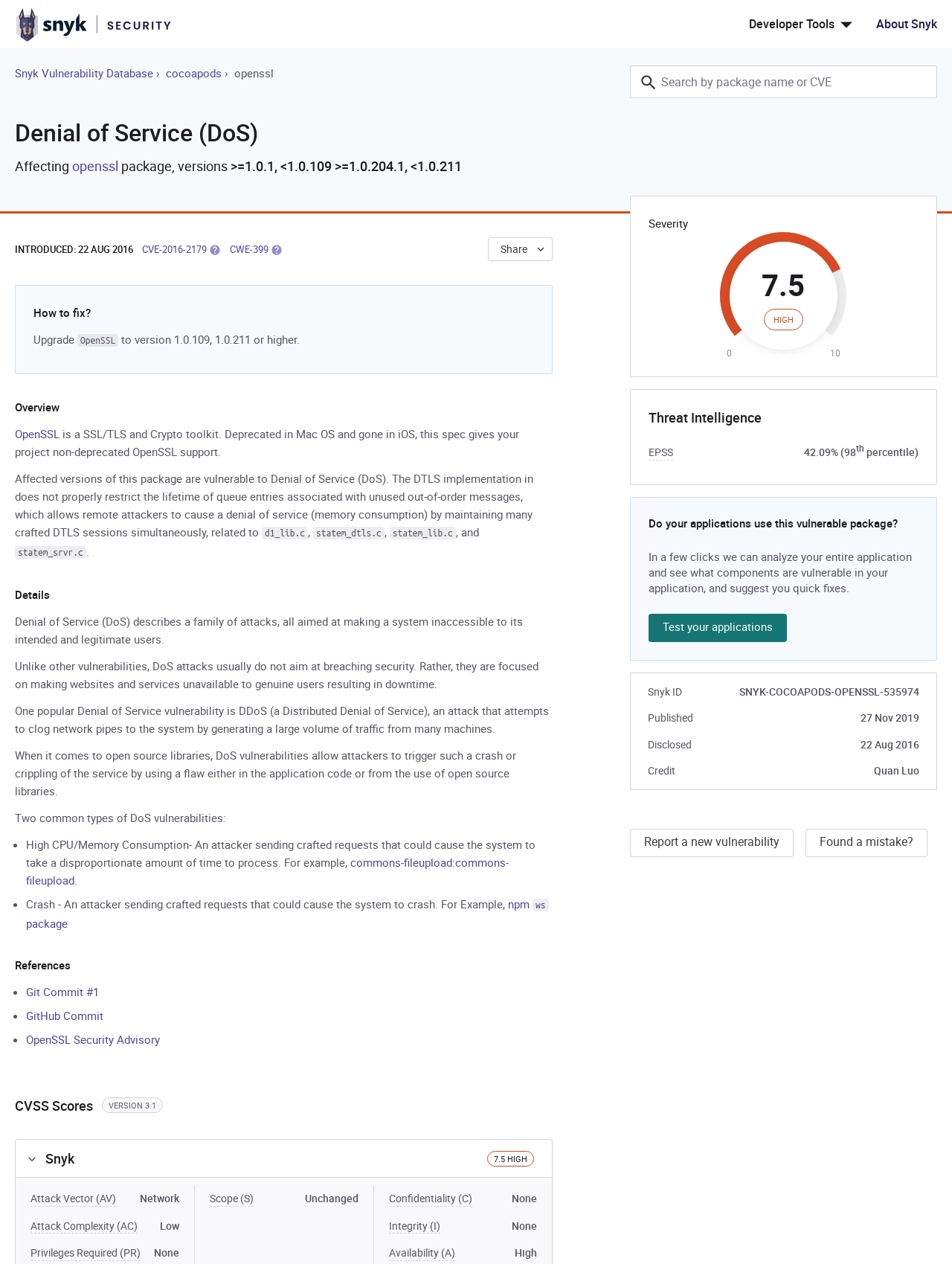What is the type of attack that the vulnerability allows?
Using the visual information, reply with a single word or short phrase.

Denial of Service (DoS)